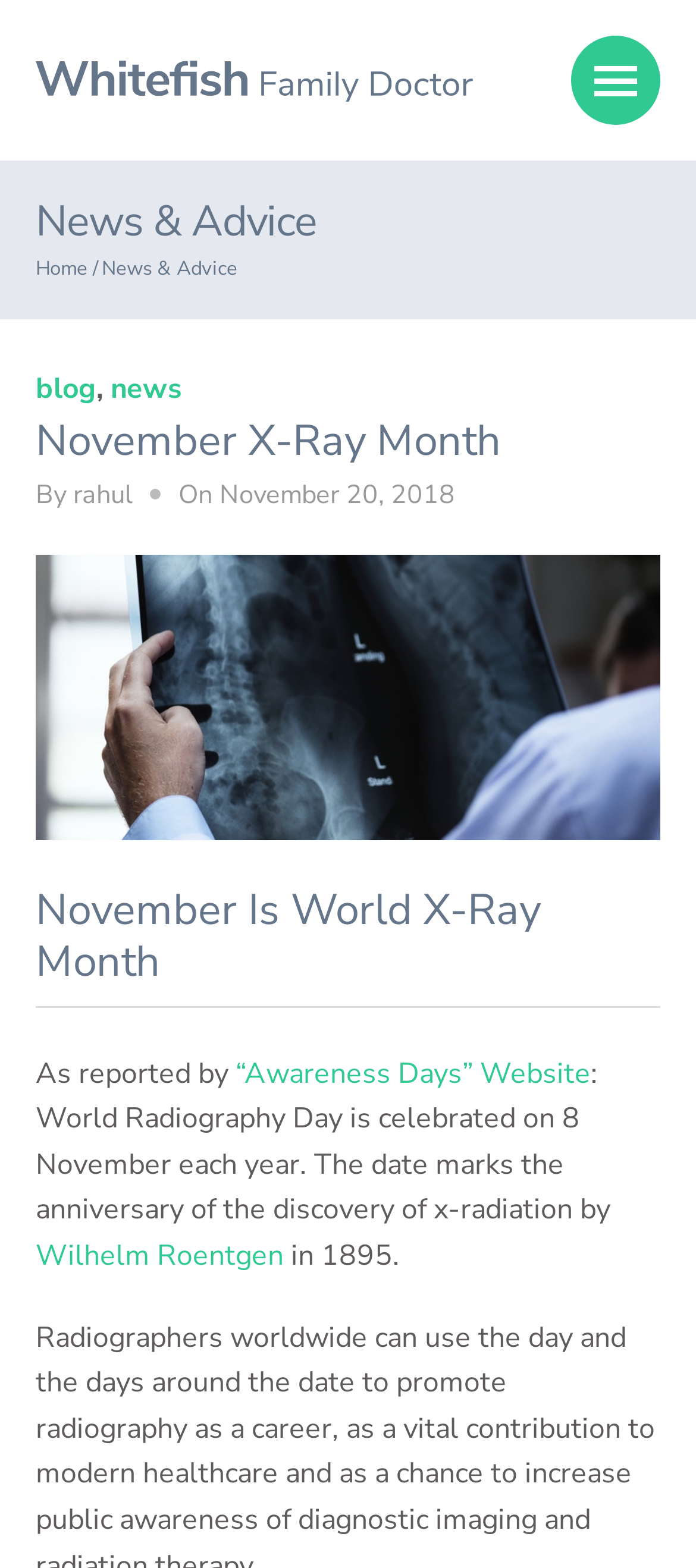Can you give a comprehensive explanation to the question given the content of the image?
What is the year the article was written?

I found the date 'November 20, 2018' in the webpage content, which indicates the year the article was written.